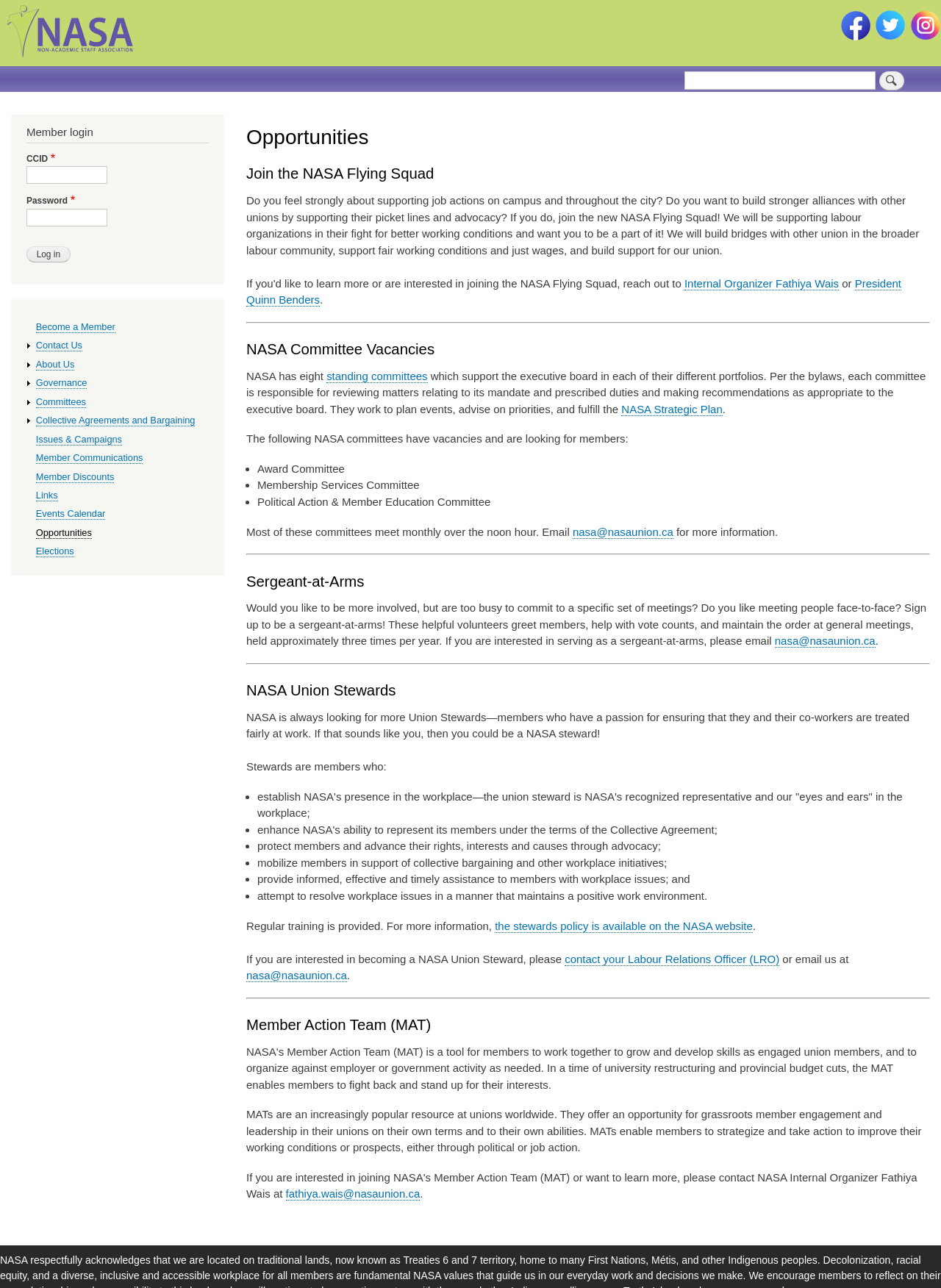Please identify the bounding box coordinates of the clickable area that will fulfill the following instruction: "Search for something". The coordinates should be in the format of four float numbers between 0 and 1, i.e., [left, top, right, bottom].

None